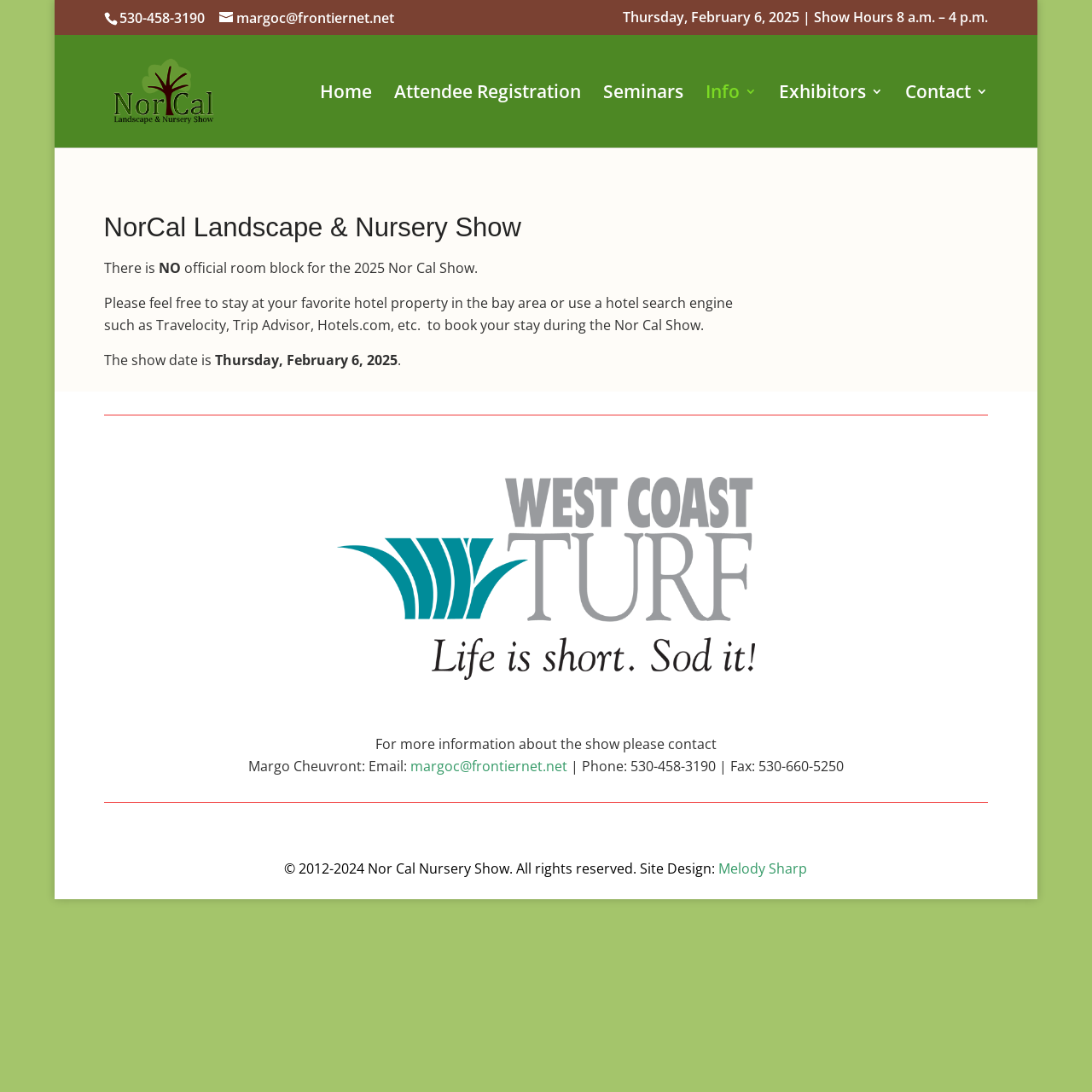Identify the bounding box coordinates of the clickable region to carry out the given instruction: "Contact Margo Cheuvront".

[0.376, 0.693, 0.52, 0.71]